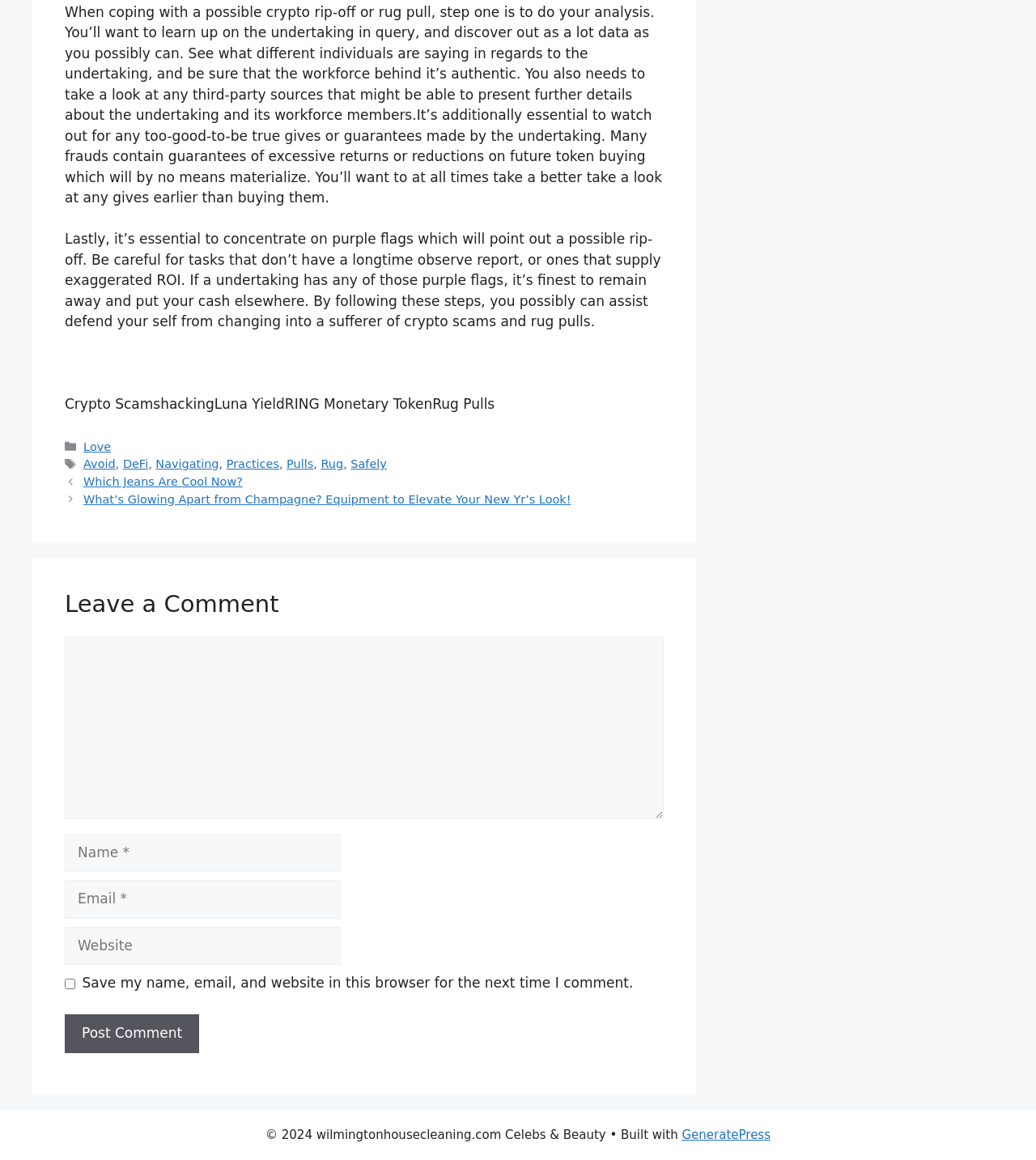Find the bounding box coordinates for the area that should be clicked to accomplish the instruction: "Click the 'GeneratePress' link".

[0.658, 0.972, 0.744, 0.985]